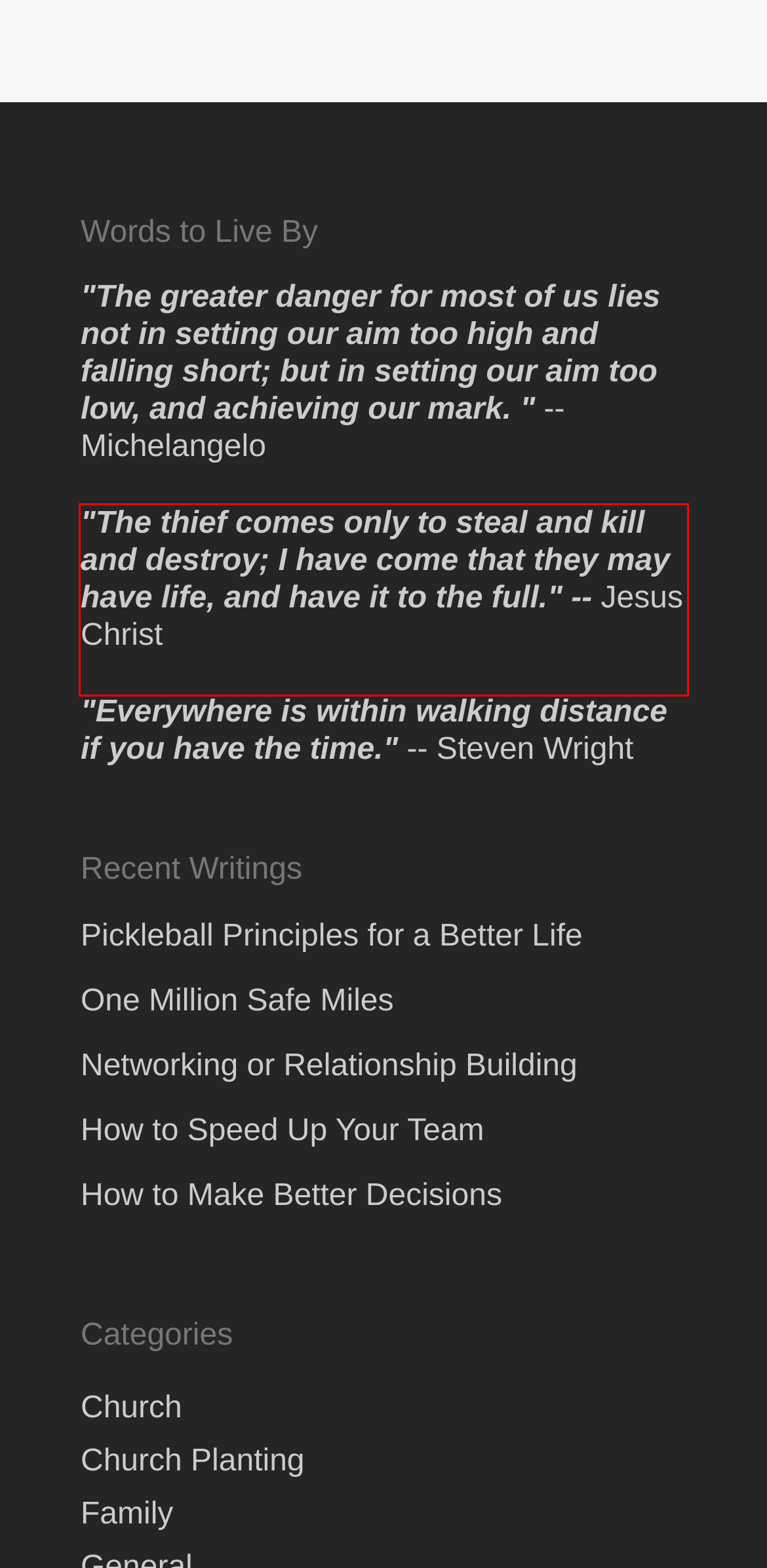Please extract the text content within the red bounding box on the webpage screenshot using OCR.

"The thief comes only to steal and kill and destroy; I have come that they may have life, and have it to the full." -- Jesus Christ